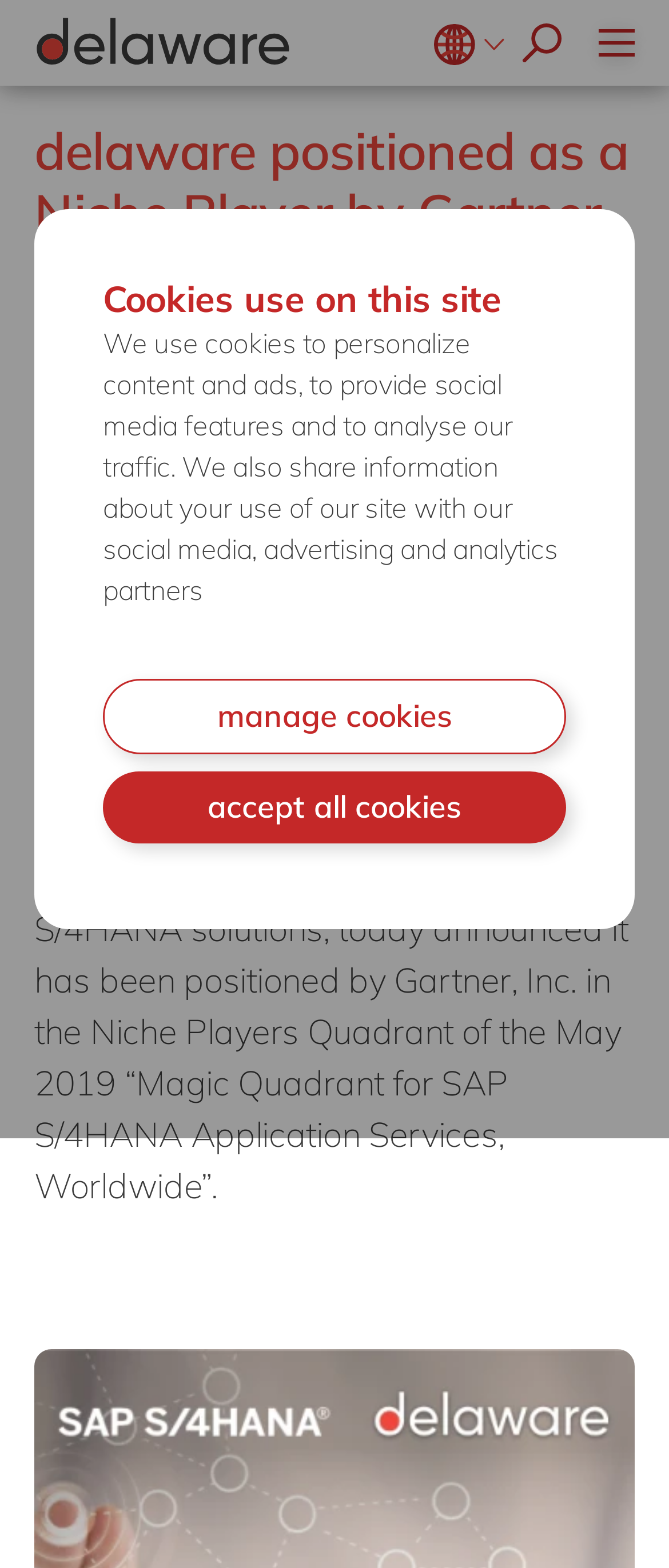Give a one-word or short-phrase answer to the following question: 
How many social media platforms are available for sharing?

4